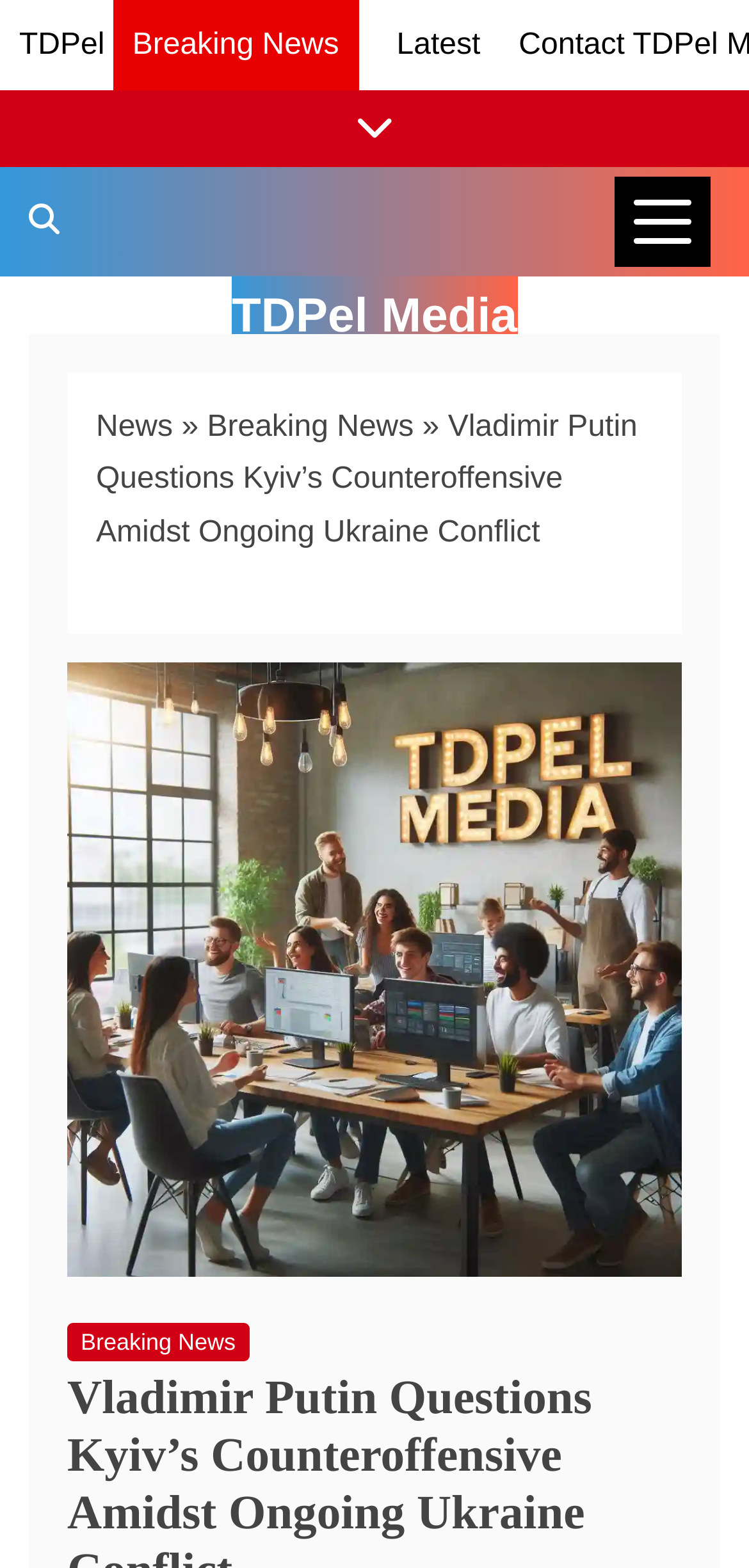Pinpoint the bounding box coordinates of the clickable element to carry out the following instruction: "View latest news."

[0.53, 0.018, 0.641, 0.039]